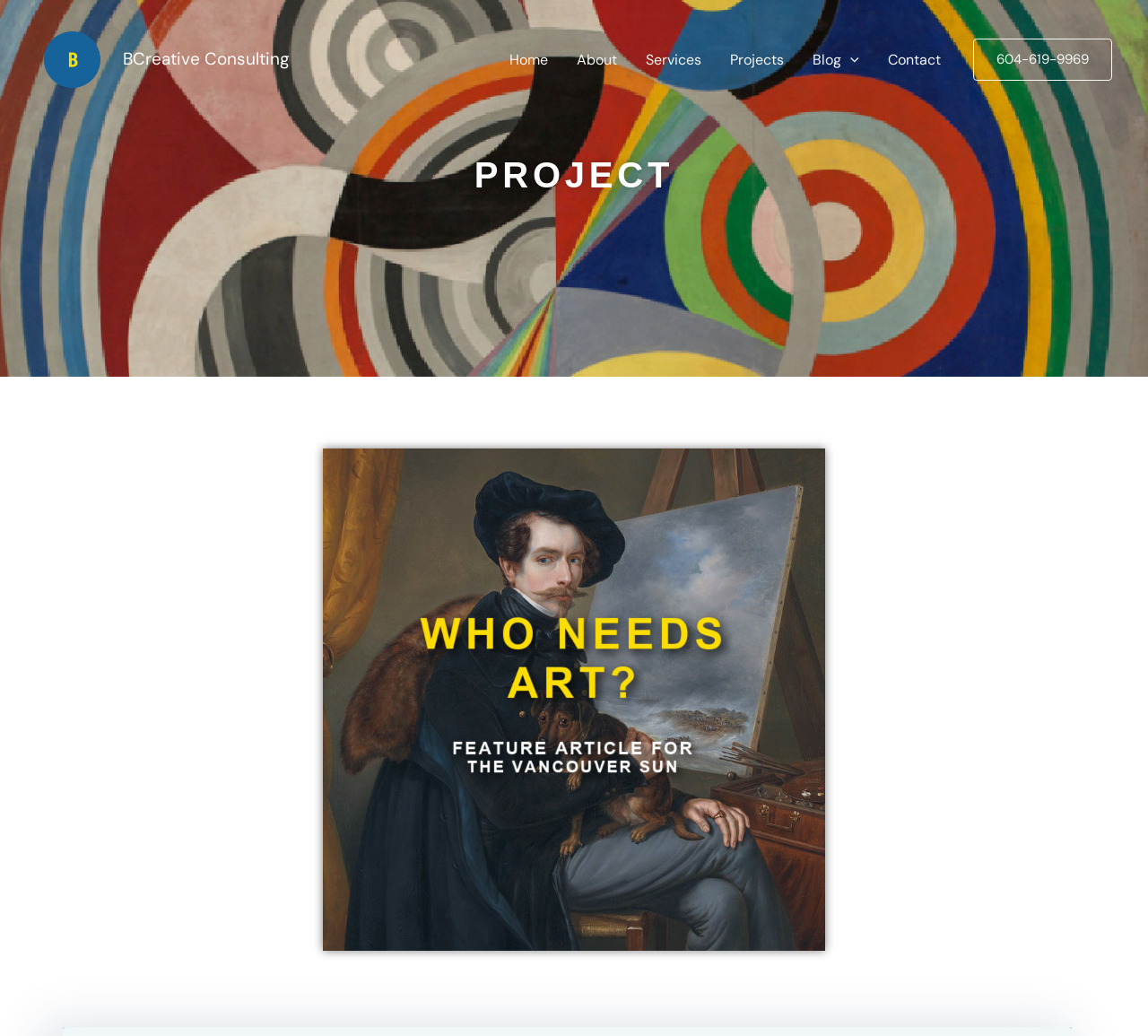Pinpoint the bounding box coordinates of the clickable element to carry out the following instruction: "go to Home page."

[0.432, 0.027, 0.49, 0.088]